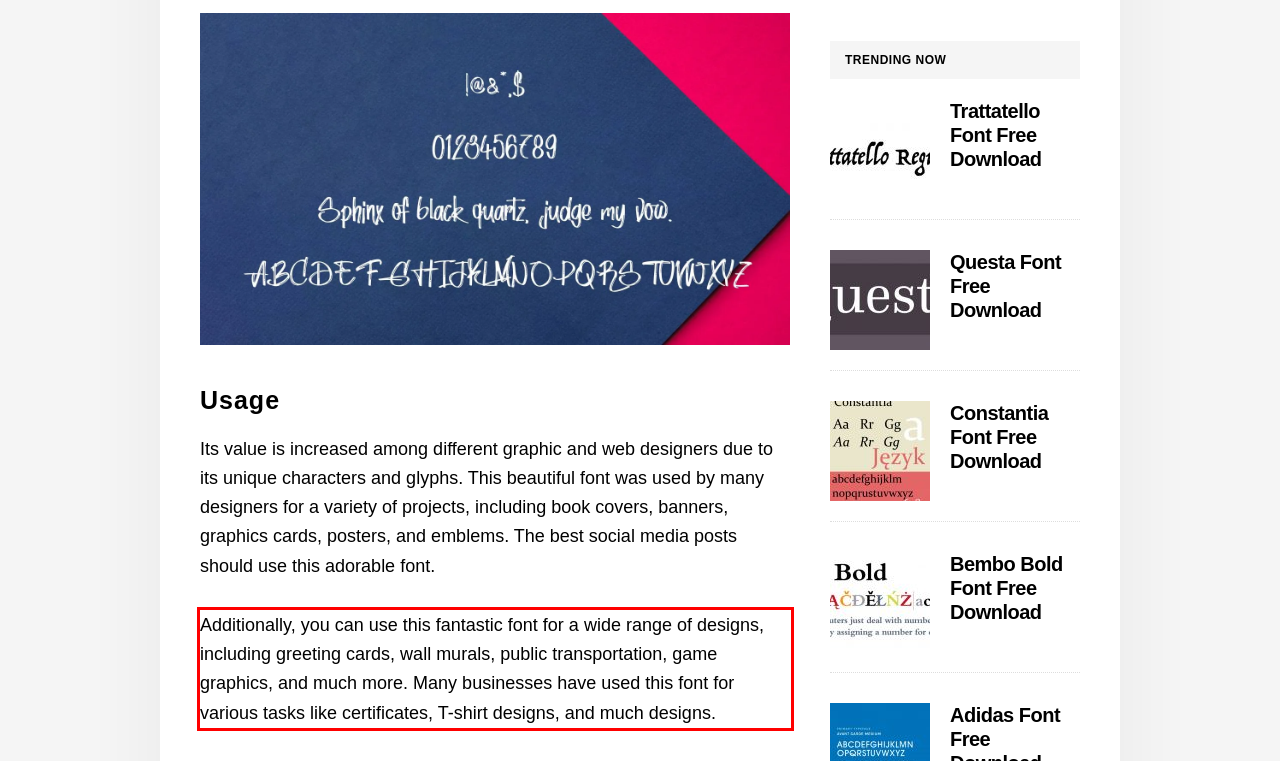Identify the text inside the red bounding box in the provided webpage screenshot and transcribe it.

Additionally, you can use this fantastic font for a wide range of designs, including greeting cards, wall murals, public transportation, game graphics, and much more. Many businesses have used this font for various tasks like certificates, T-shirt designs, and much designs.